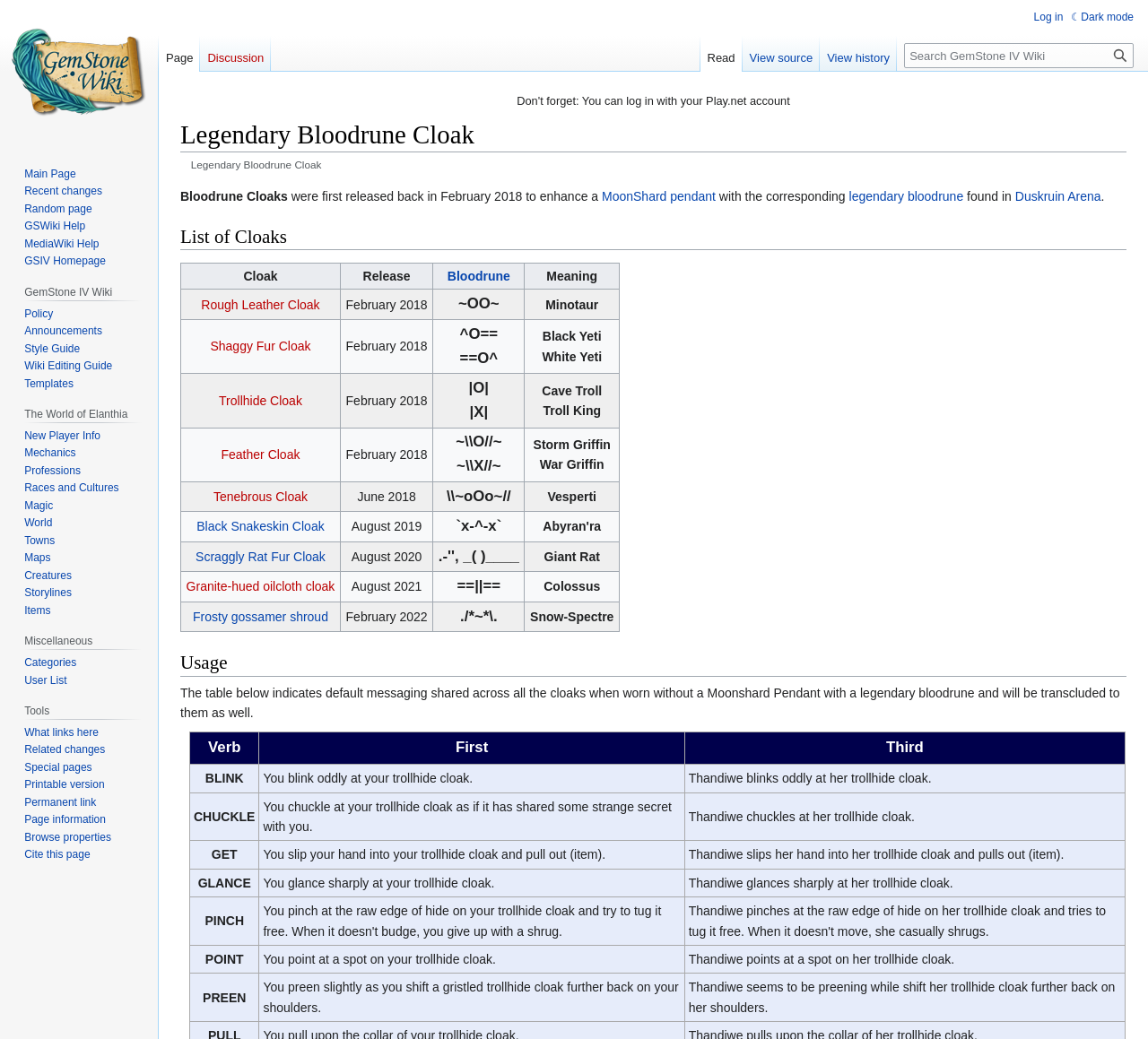Find the bounding box coordinates of the element I should click to carry out the following instruction: "Read the 'Usage' section".

[0.157, 0.627, 0.981, 0.651]